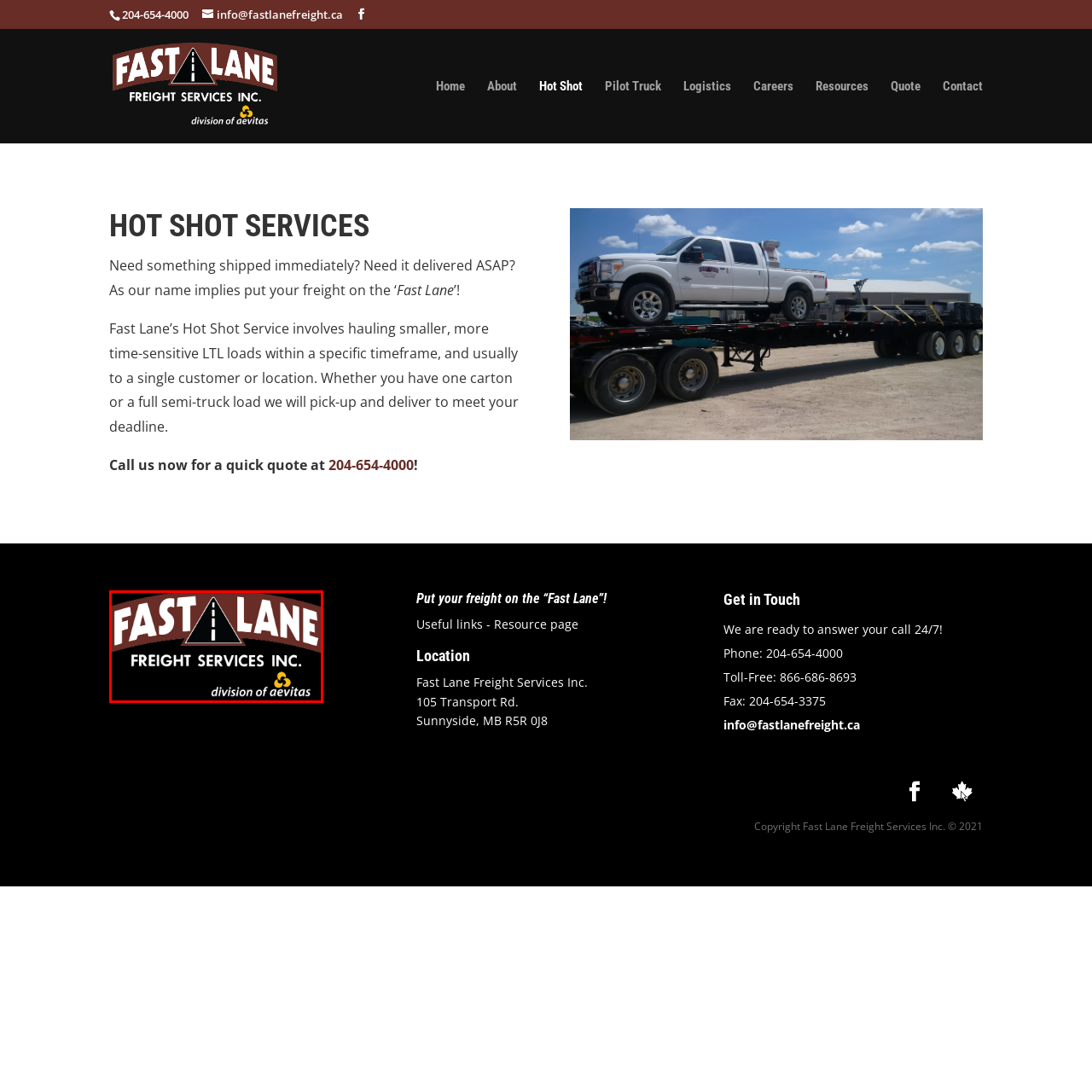What does the dashed line in the logo symbolize?
Look closely at the image marked with a red bounding box and answer the question with as much detail as possible, drawing from the image.

The graphic element resembling a road sign in the logo incorporates a central, dashed line, which symbolizes speed and efficiency, highlighting the company's focus on expedited freight delivery.